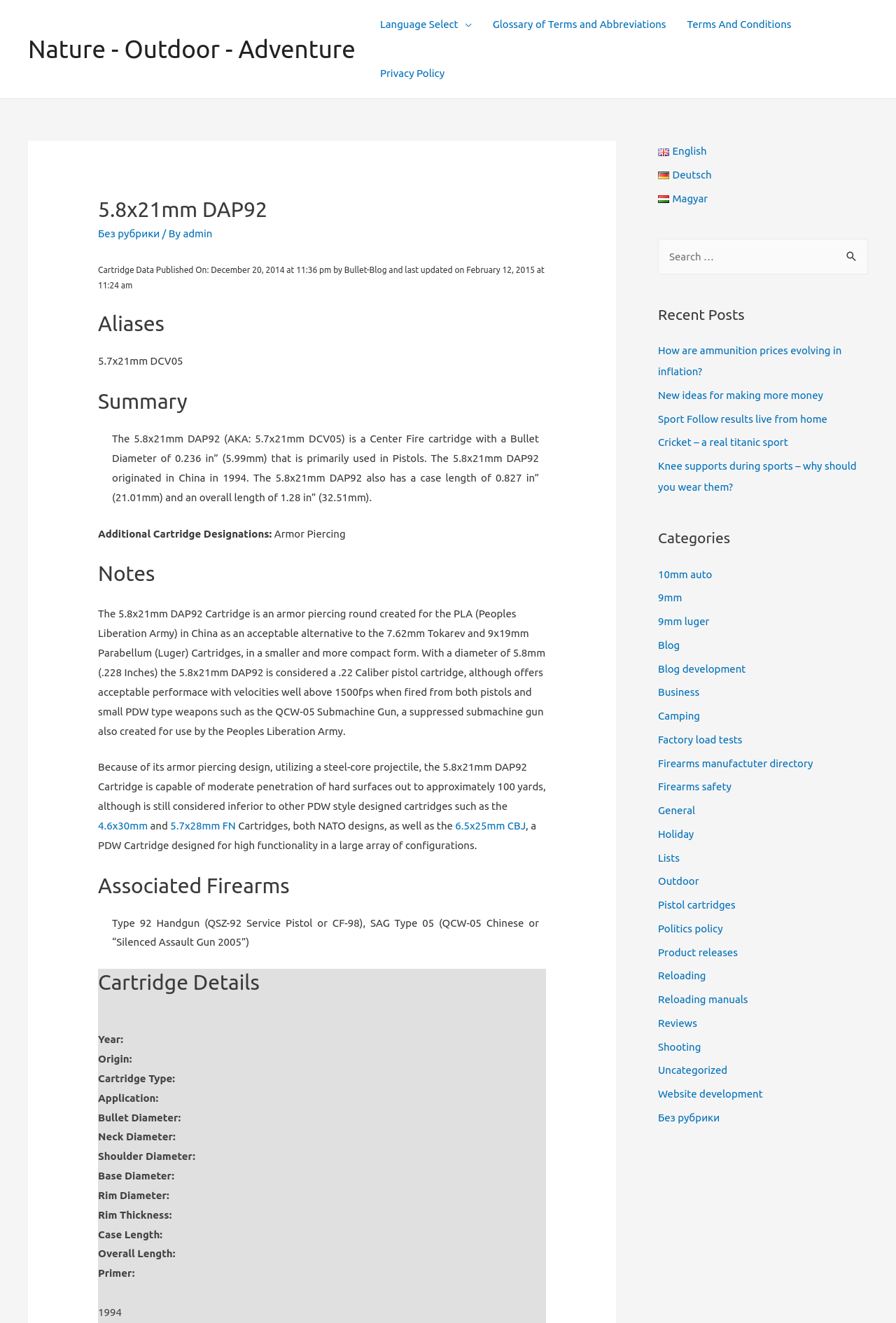What is the origin of the 5.8x21mm DAP92 cartridge?
Answer with a single word or short phrase according to what you see in the image.

China